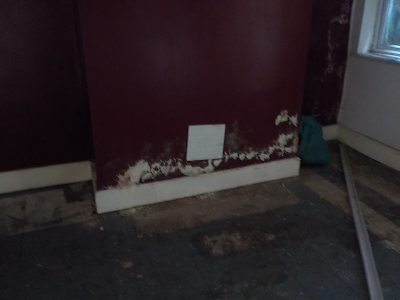Analyze the image and deliver a detailed answer to the question: Is the floor finished?

The caption describes the floor as 'unfinished or in disrepair', suggesting that it is not in a completed or well-maintained state.